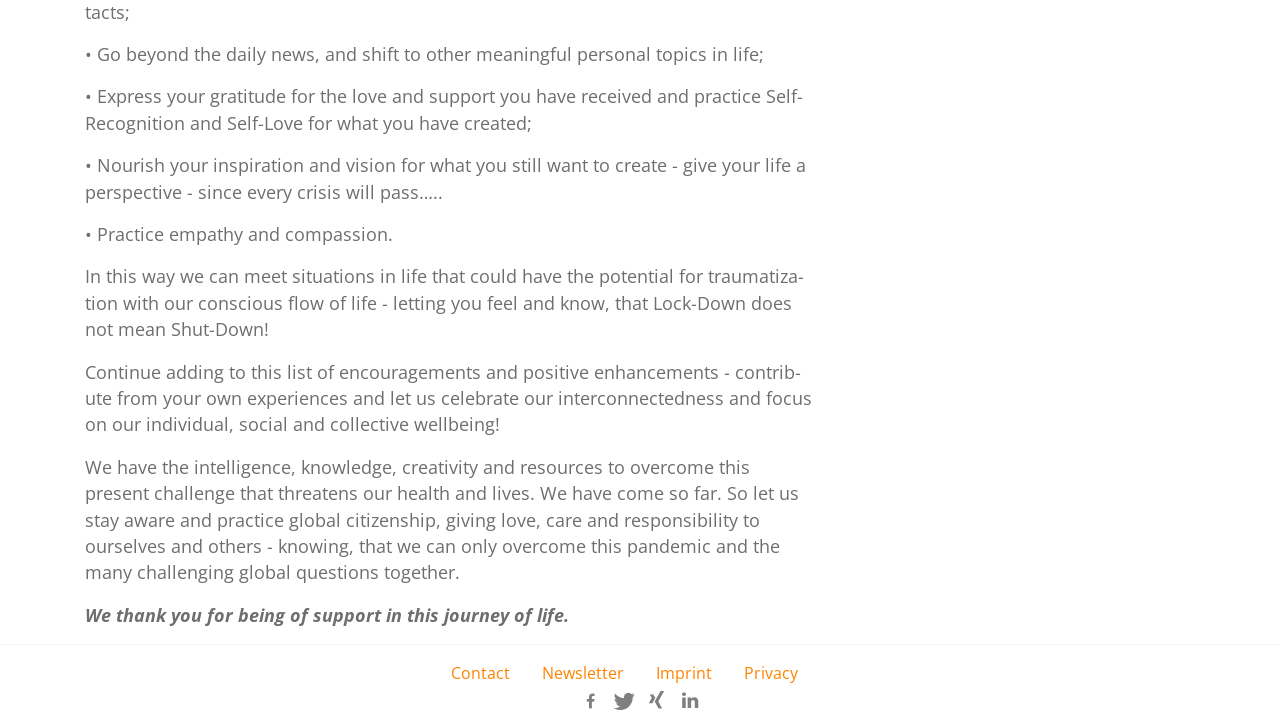Please determine the bounding box coordinates of the clickable area required to carry out the following instruction: "Click on Newsletter". The coordinates must be four float numbers between 0 and 1, represented as [left, top, right, bottom].

[0.423, 0.911, 0.487, 0.941]